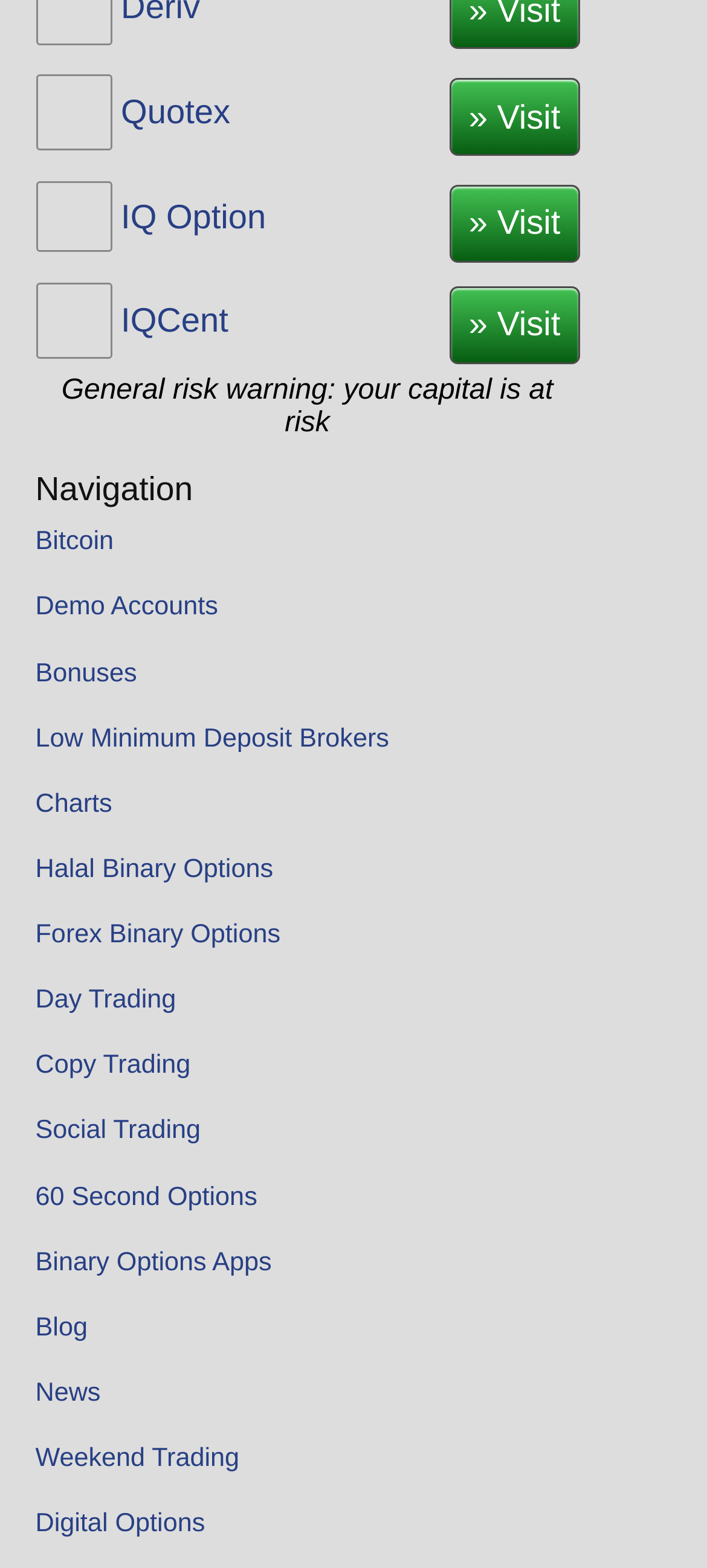Provide your answer in a single word or phrase: 
How many navigation links are there?

15